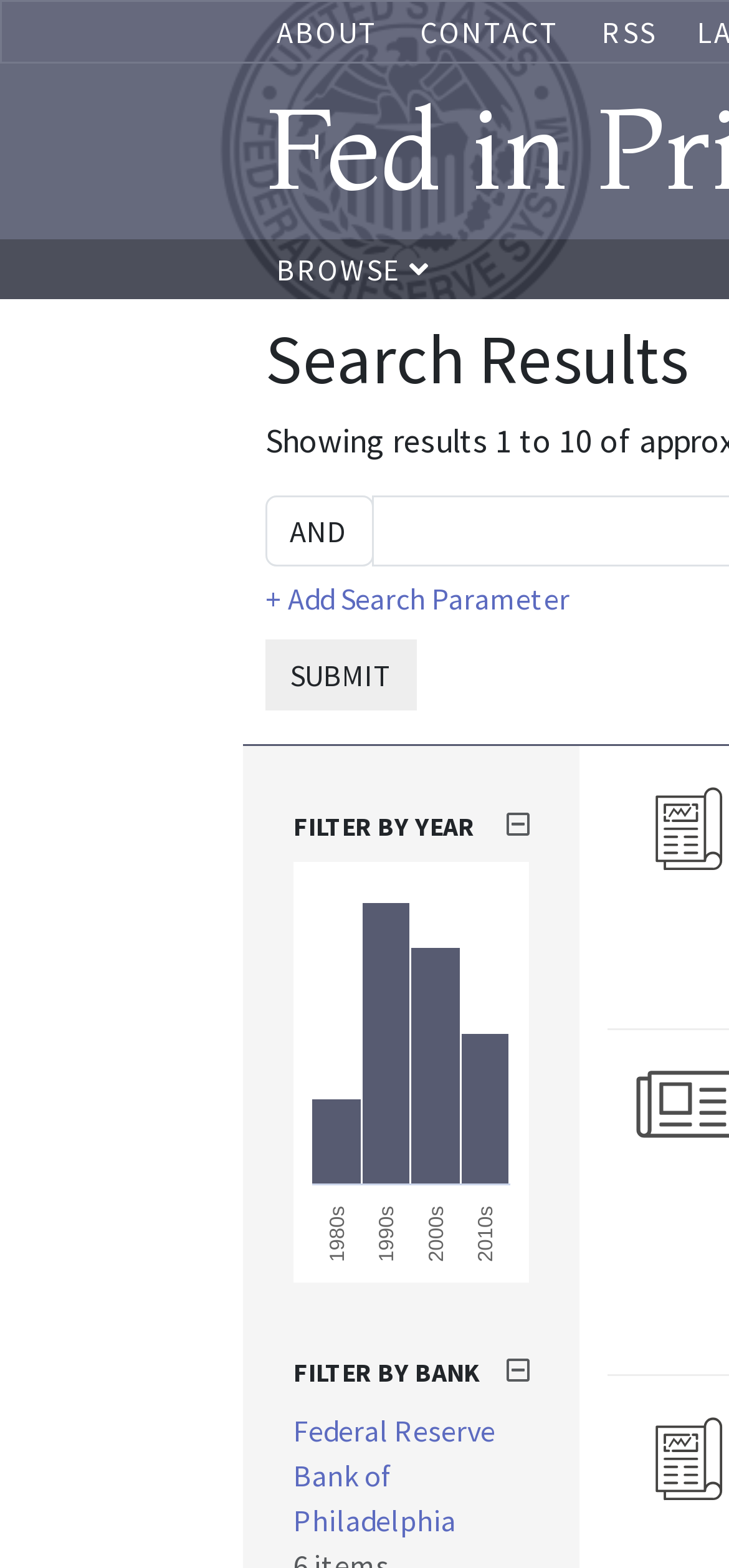What is the function of the SUBMIT button?
Please provide a comprehensive answer based on the visual information in the image.

The SUBMIT button is likely used to submit a search query to the website, given its location next to the search parameters and the '+ Add Search Parameter' link.